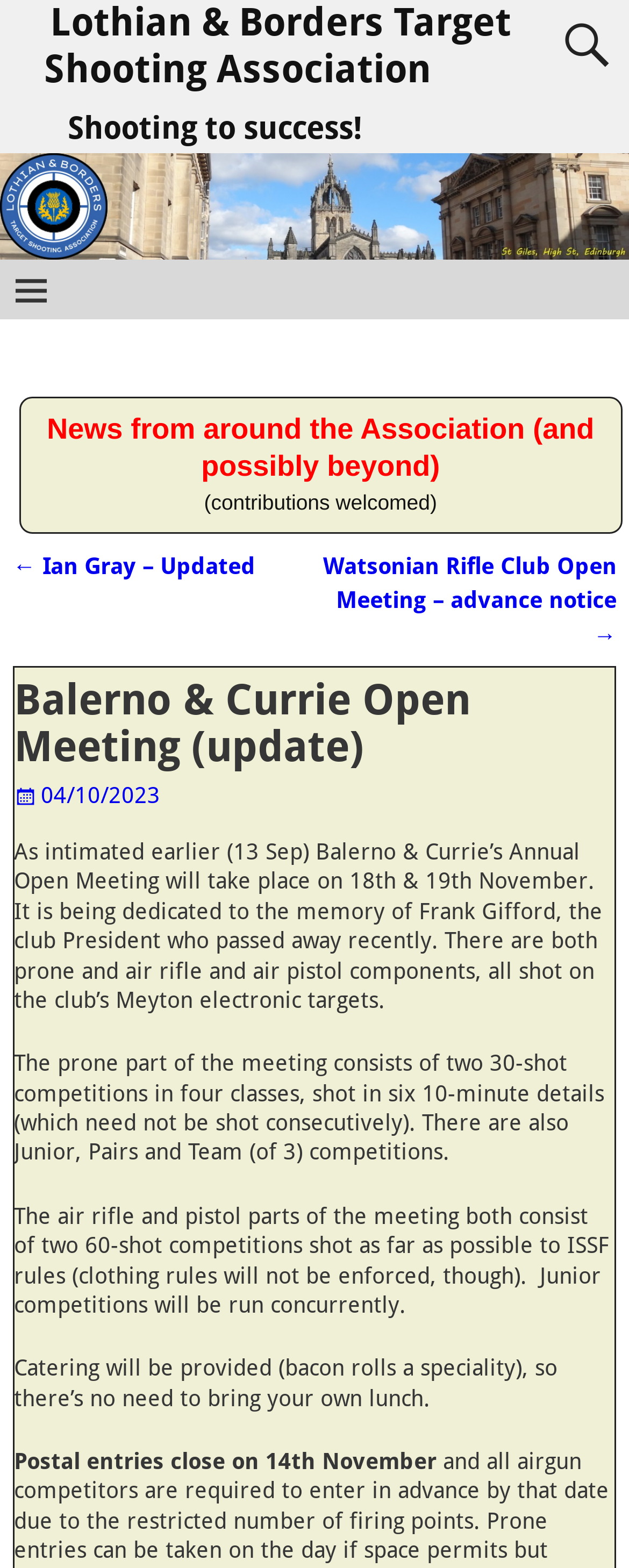Please provide a comprehensive answer to the question below using the information from the image: What is the name of the target shooting association?

I found the answer by looking at the heading element with the text 'Lothian & Borders Target Shooting Association' which is a link and has a bounding box coordinate of [0.07, 0.0, 0.813, 0.058]. This suggests that it is the name of the target shooting association.